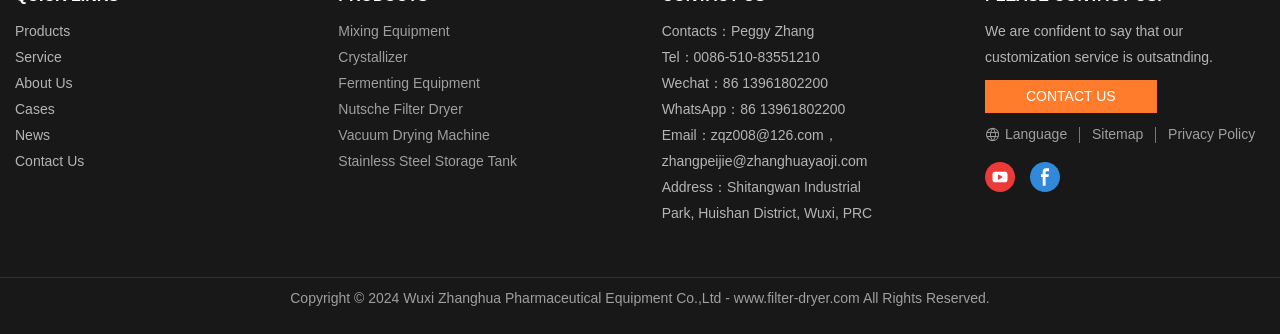What is the company's address?
Please use the image to provide an in-depth answer to the question.

I found the company's address by looking at the StaticText element with the text 'Address：Shitangwan Industrial Park, Huishan District, Wuxi, PRC' located at [0.517, 0.535, 0.681, 0.661].